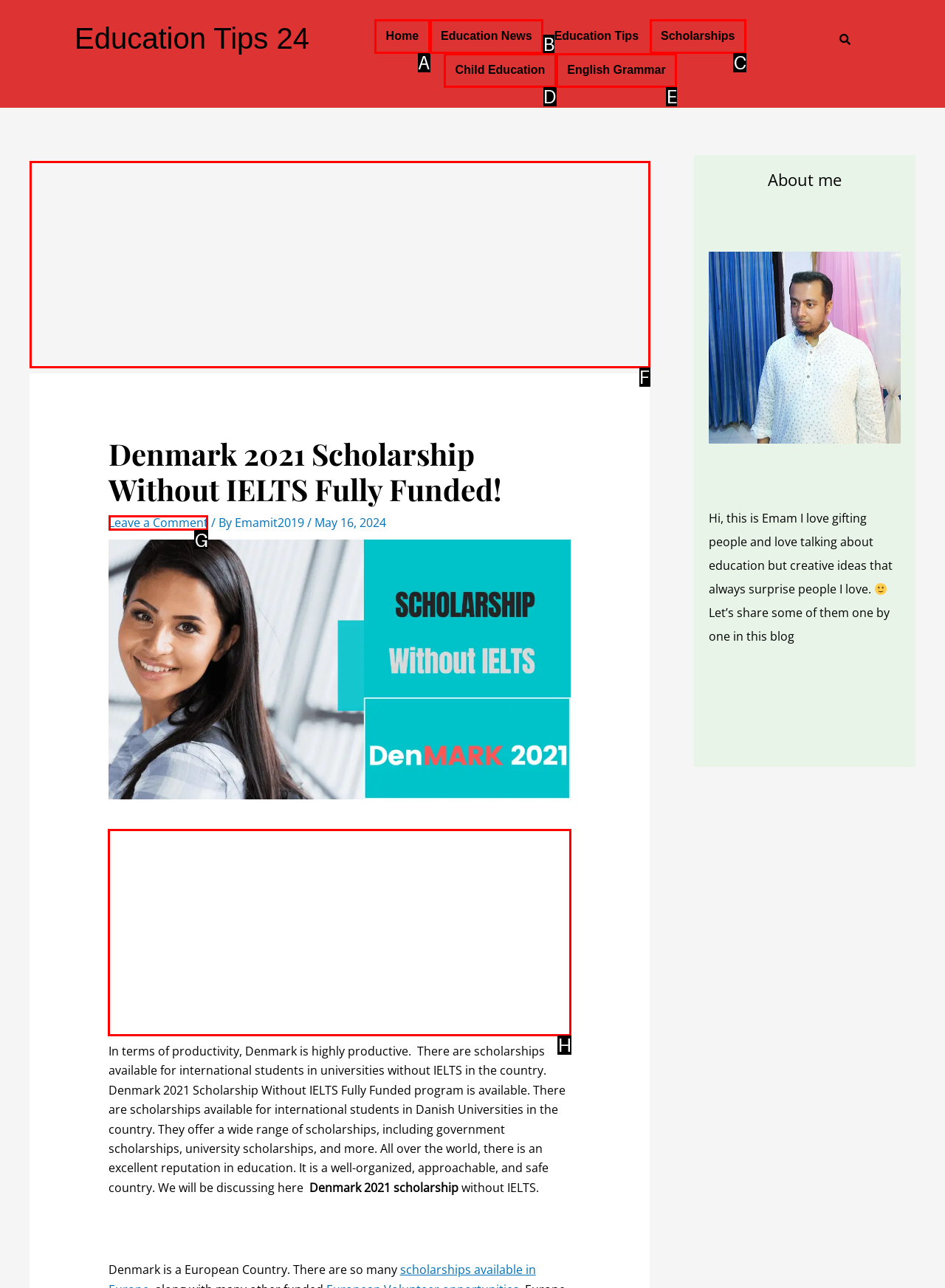Determine which element should be clicked for this task: Leave a comment
Answer with the letter of the selected option.

G